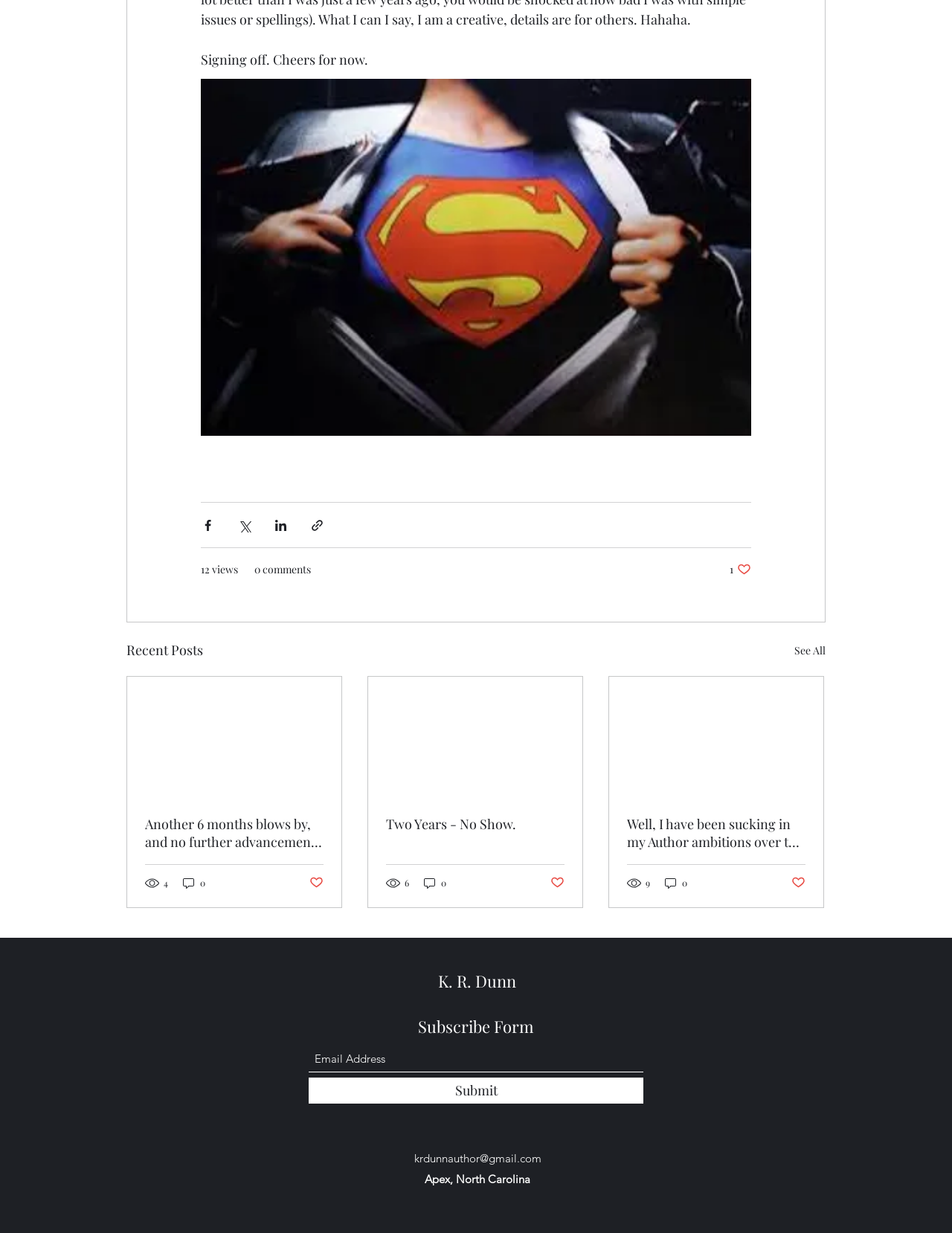Answer the following in one word or a short phrase: 
How many views does the first post have?

4 views